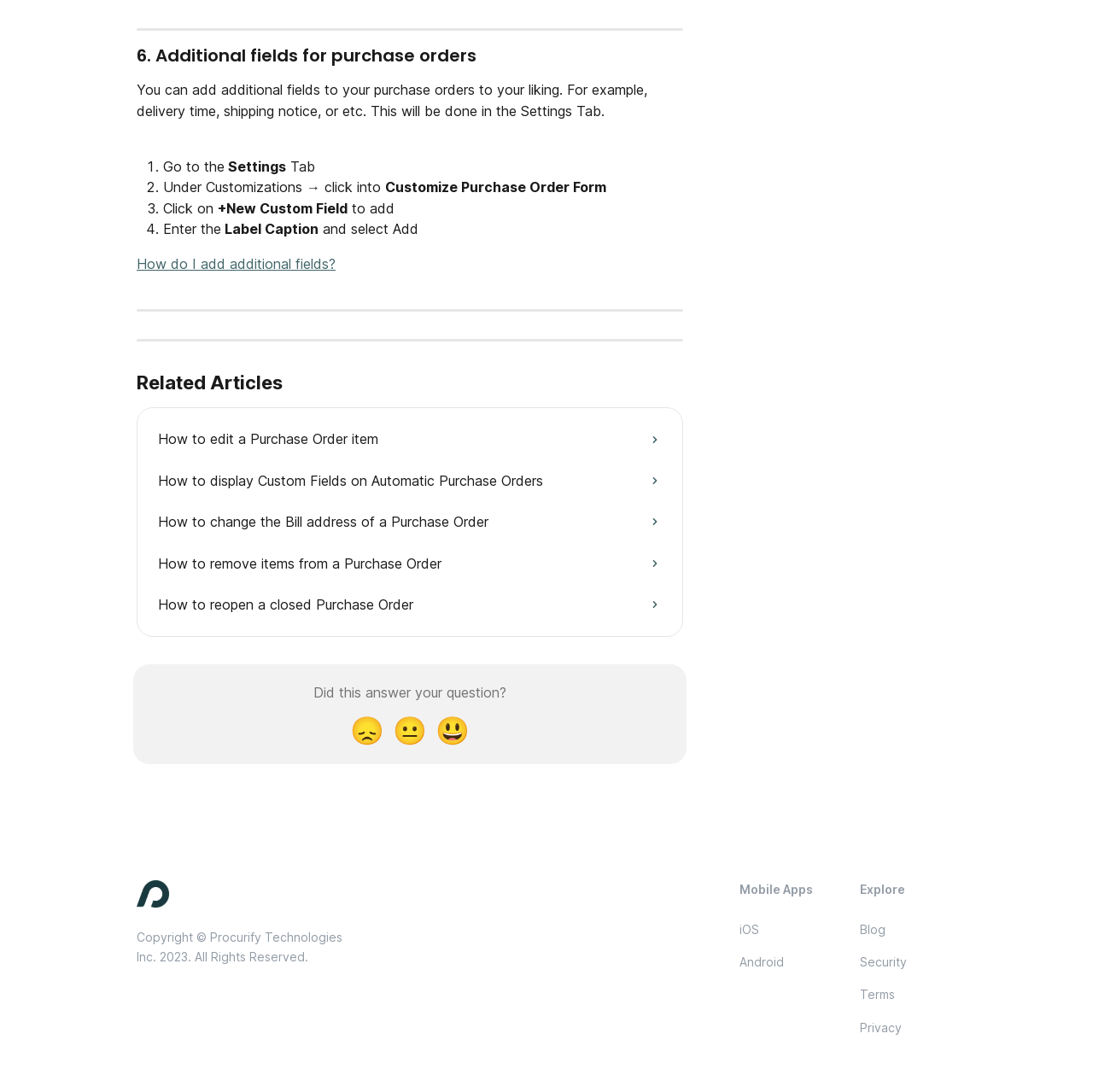Find the bounding box coordinates for the area that must be clicked to perform this action: "Click on '+New Custom Field'".

[0.199, 0.183, 0.318, 0.198]